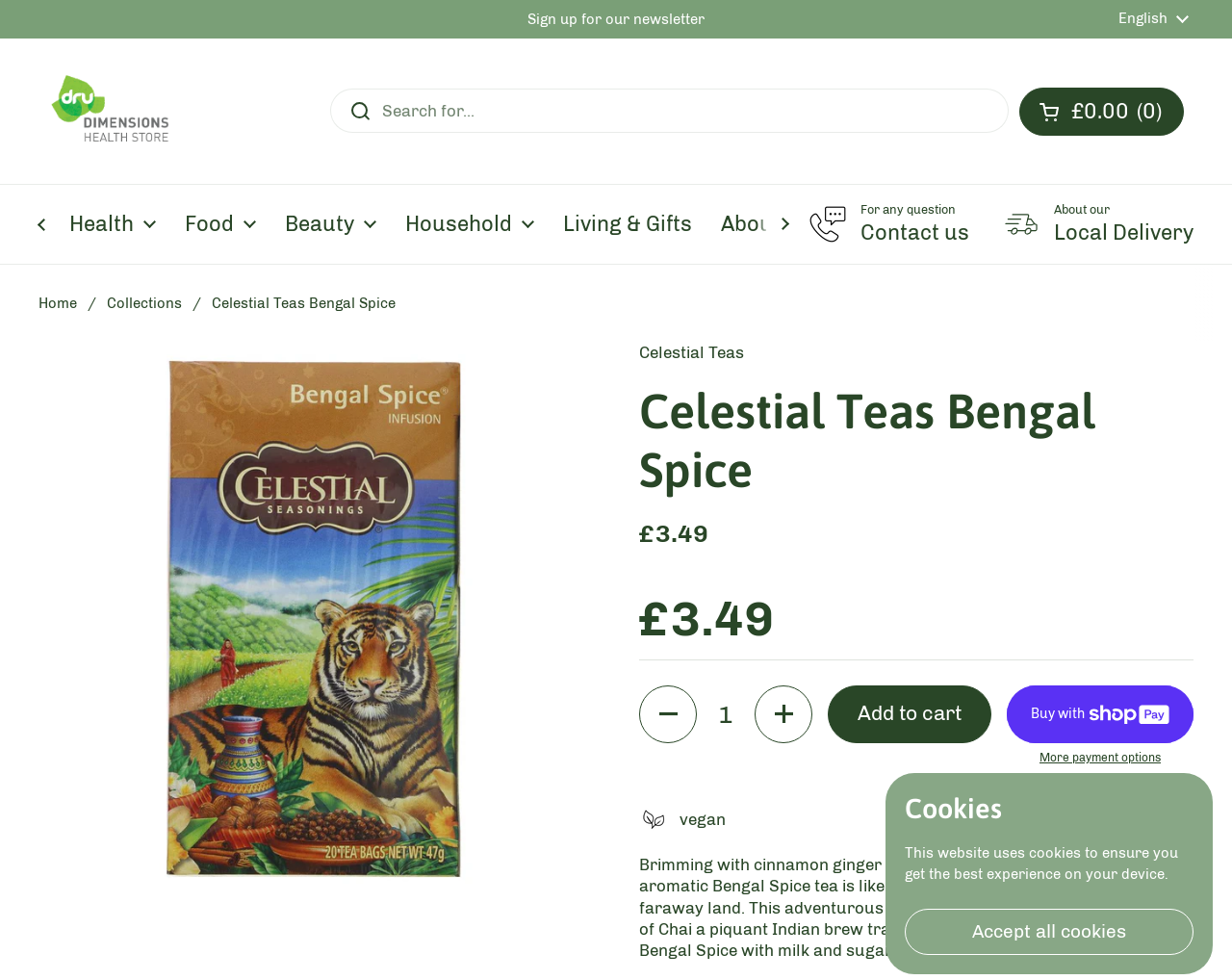What is the price of Celestial Teas Bengal Spice?
Please elaborate on the answer to the question with detailed information.

I found the price of Celestial Teas Bengal Spice by looking at the static text element that contains the price information, which is £3.49.